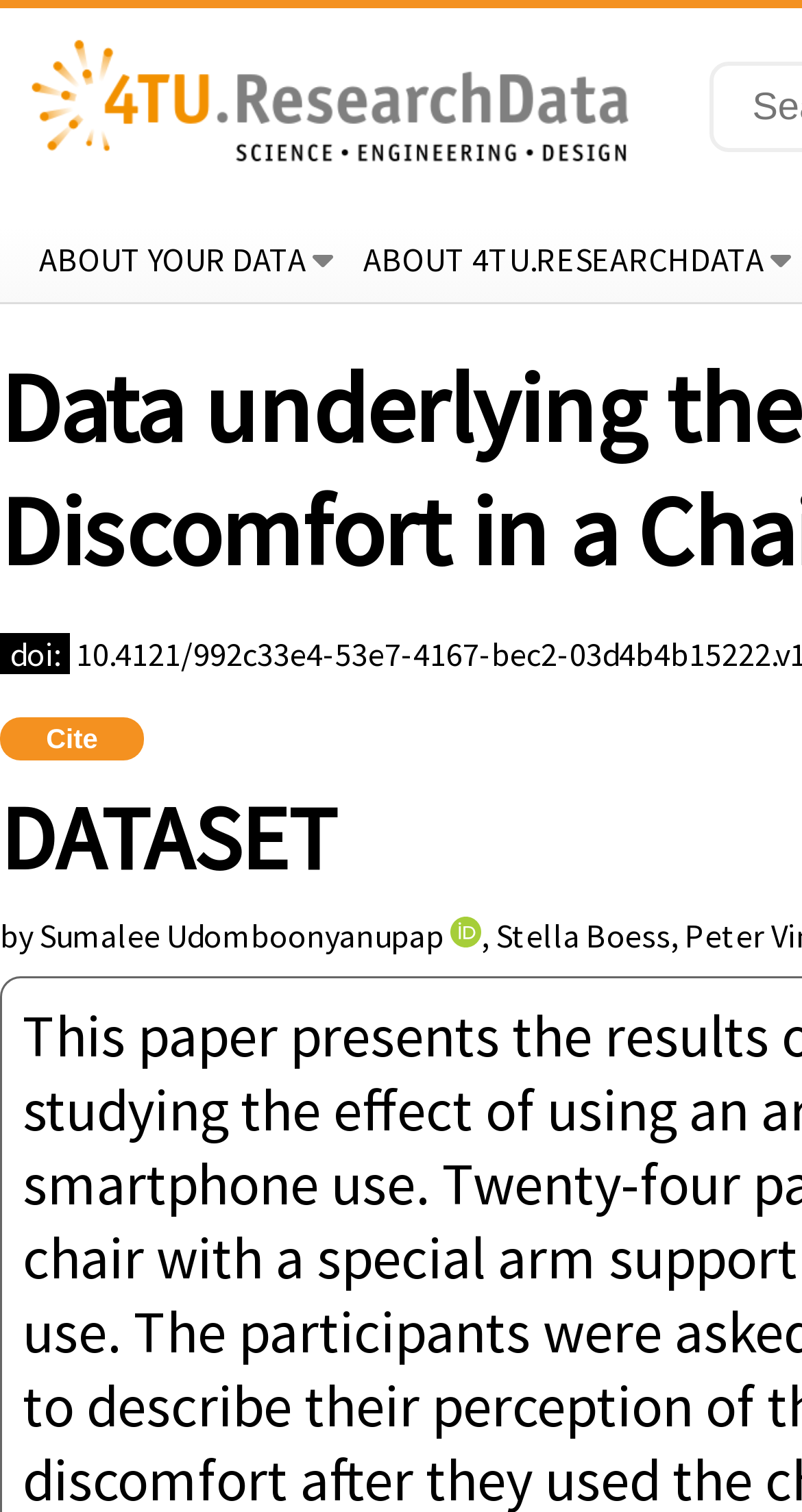Find the bounding box of the UI element described as: "Stella Boess". The bounding box coordinates should be given as four float values between 0 and 1, i.e., [left, top, right, bottom].

[0.618, 0.605, 0.836, 0.632]